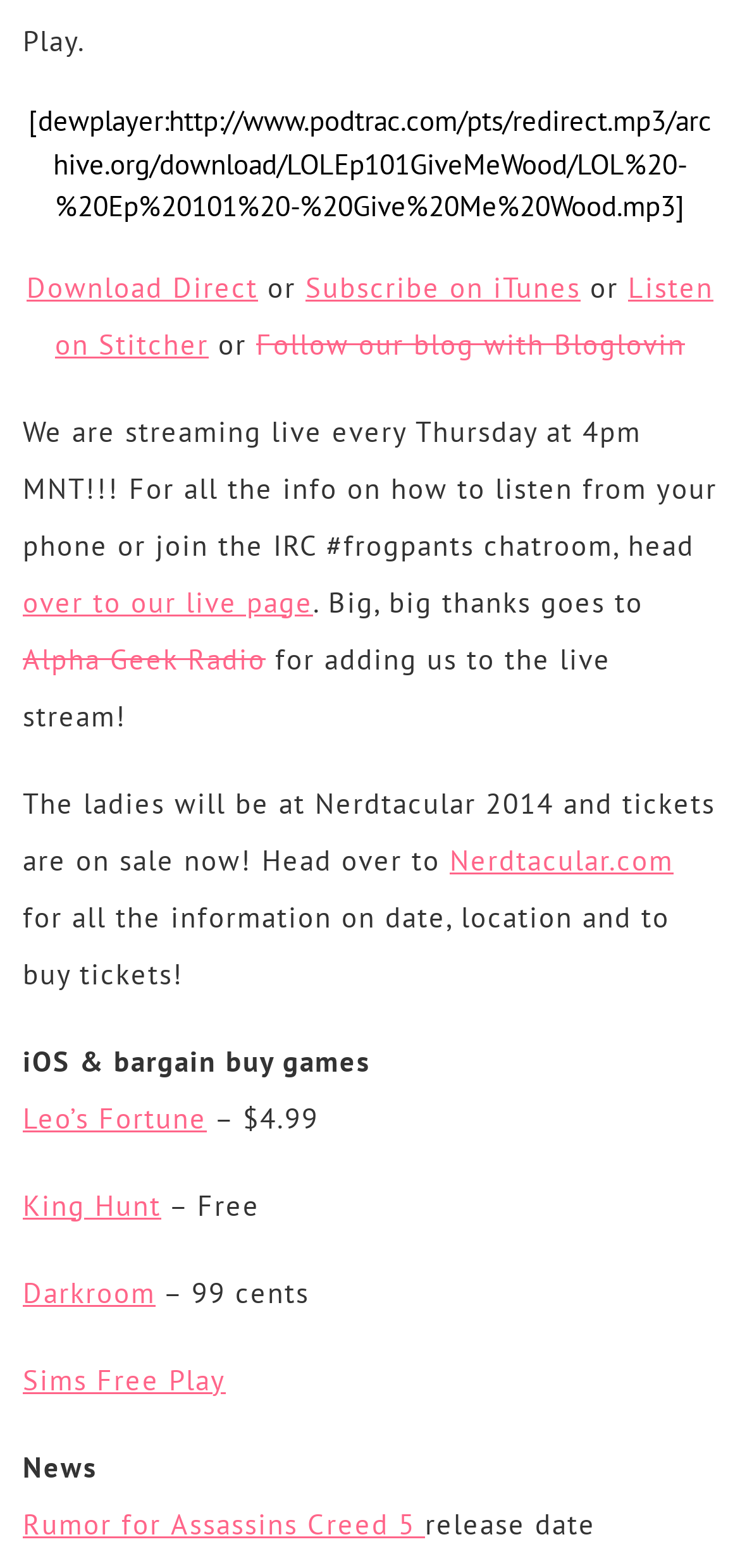Use a single word or phrase to answer the question:
What is the topic of the news section?

Assassins Creed 5 release date